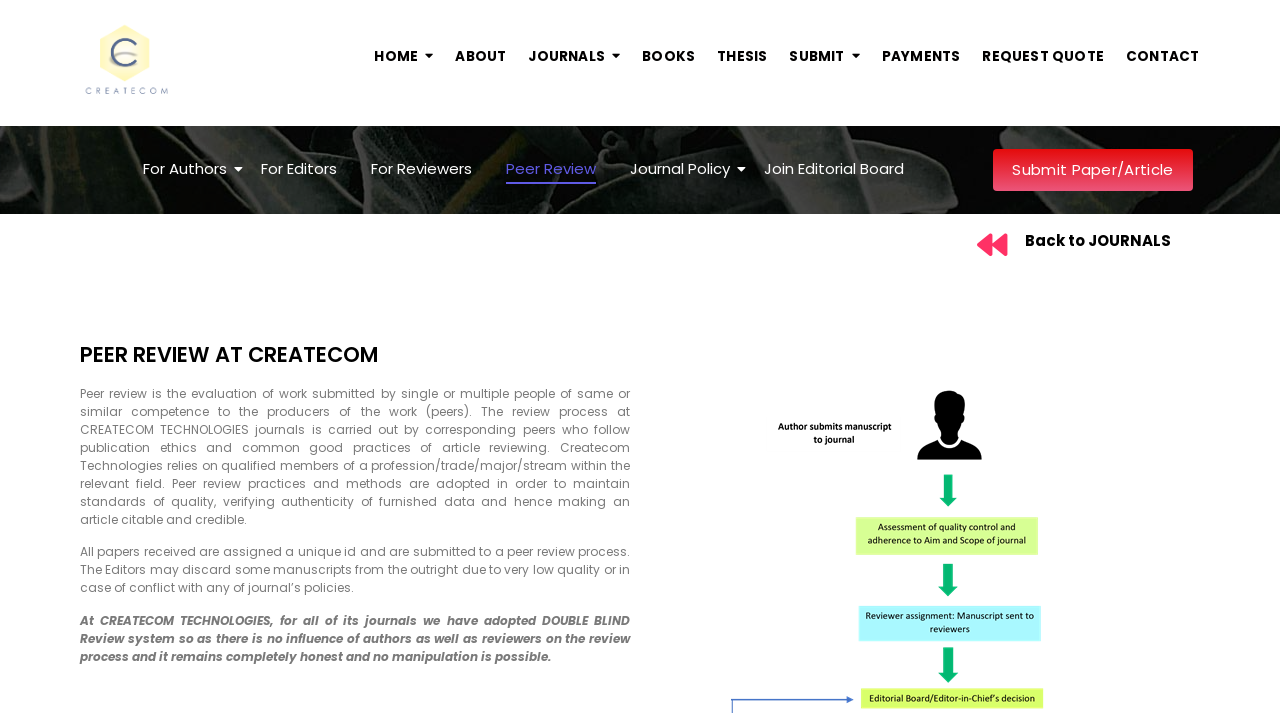Determine the bounding box coordinates for the clickable element required to fulfill the instruction: "Click on the Submit Paper/Article link". Provide the coordinates as four float numbers between 0 and 1, i.e., [left, top, right, bottom].

[0.776, 0.208, 0.932, 0.268]